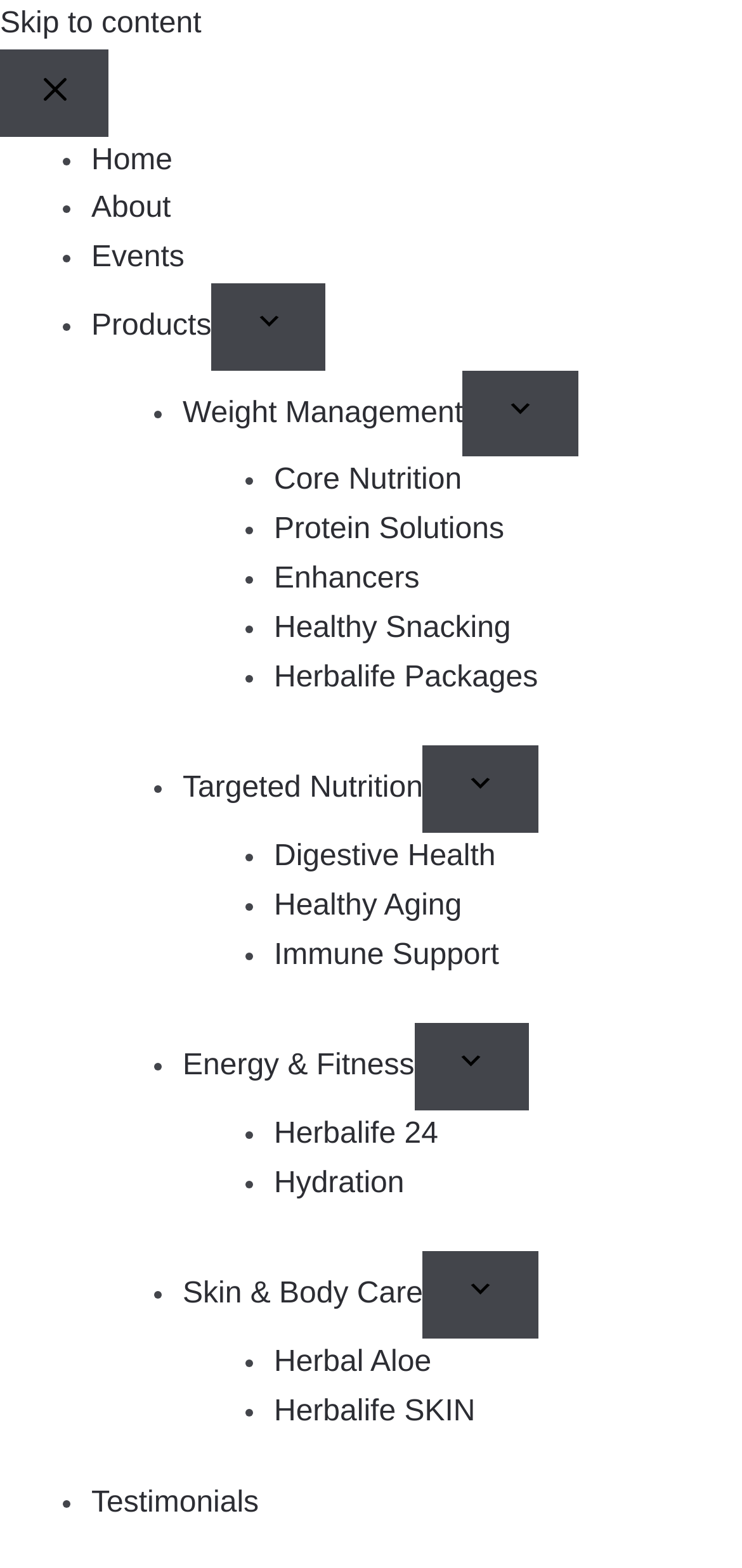Please mark the clickable region by giving the bounding box coordinates needed to complete this instruction: "Go to the 'HOME' page".

[0.06, 0.146, 0.147, 0.17]